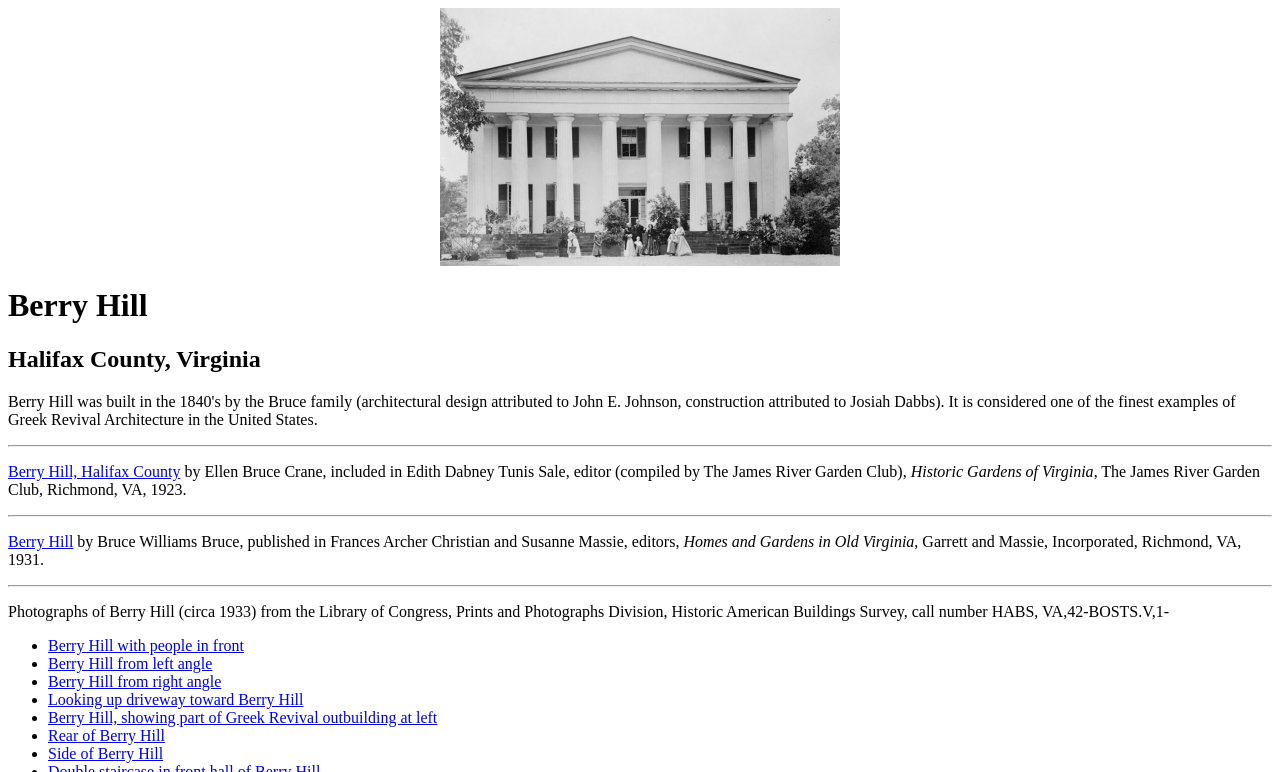What style is Berry Hill Mansion?
Answer with a single word or phrase by referring to the visual content.

Greek Revival